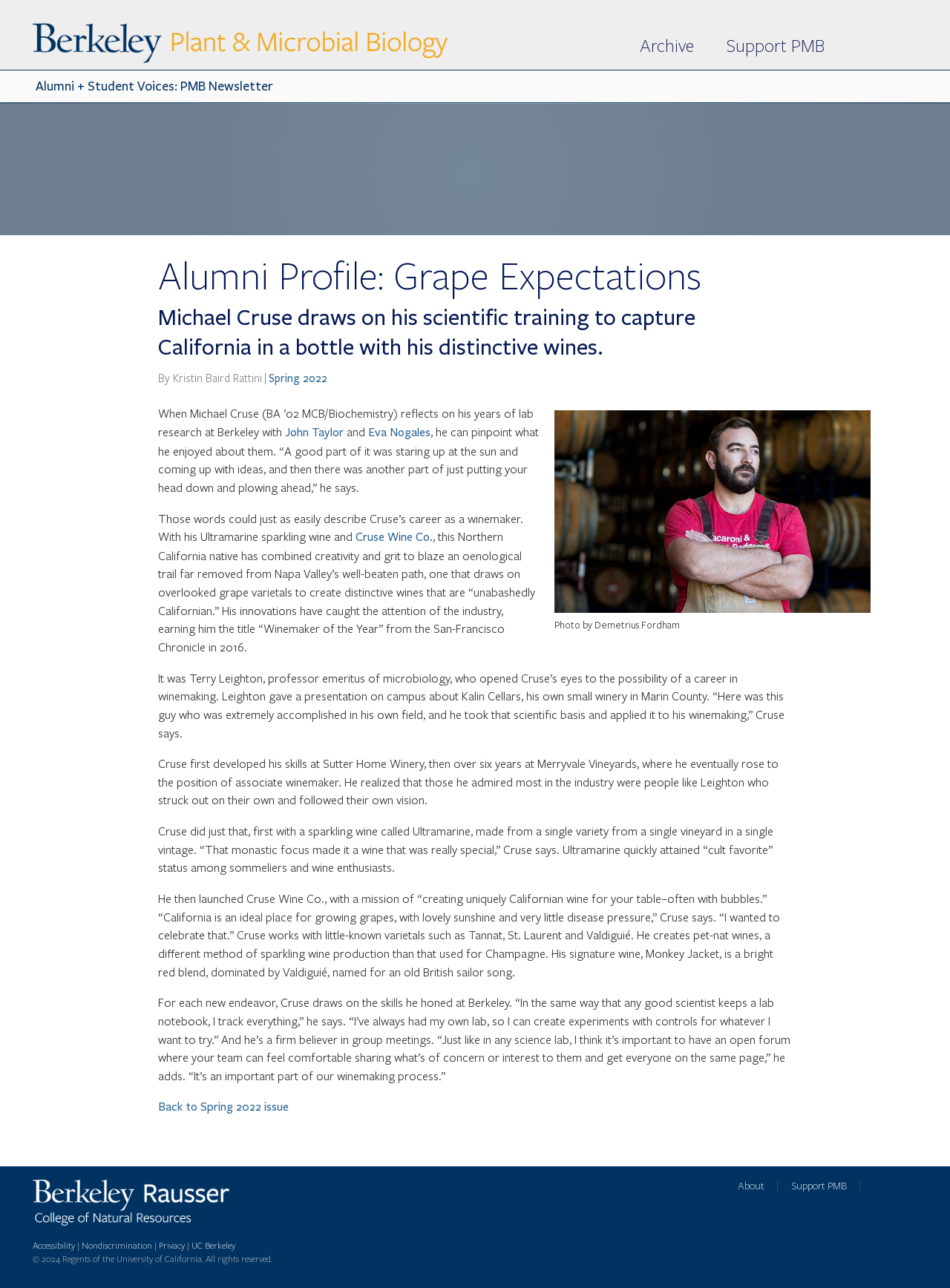Give a succinct answer to this question in a single word or phrase: 
What is the name of the winery founded by Michael Cruse?

Cruse Wine Co.